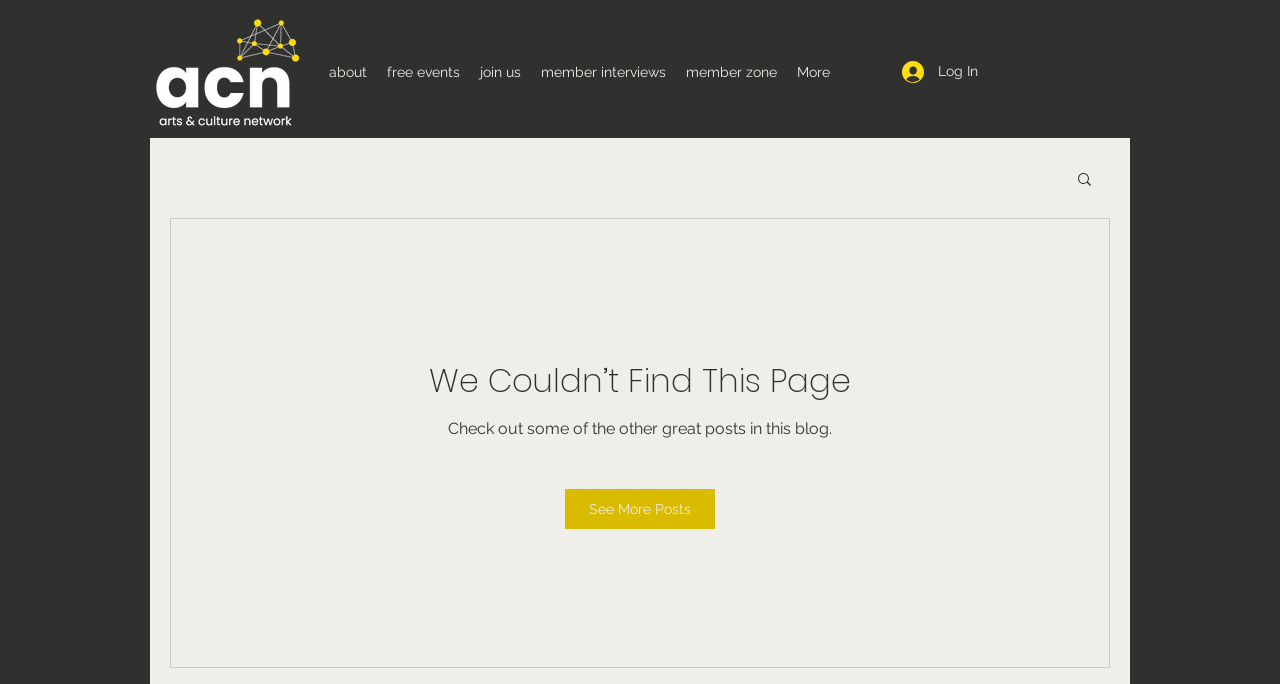Given the element description, predict the bounding box coordinates in the format (top-left x, top-left y, bottom-right x, bottom-right y). Make sure all values are between 0 and 1. Here is the element description: parent_node: Shop by Product Type

None